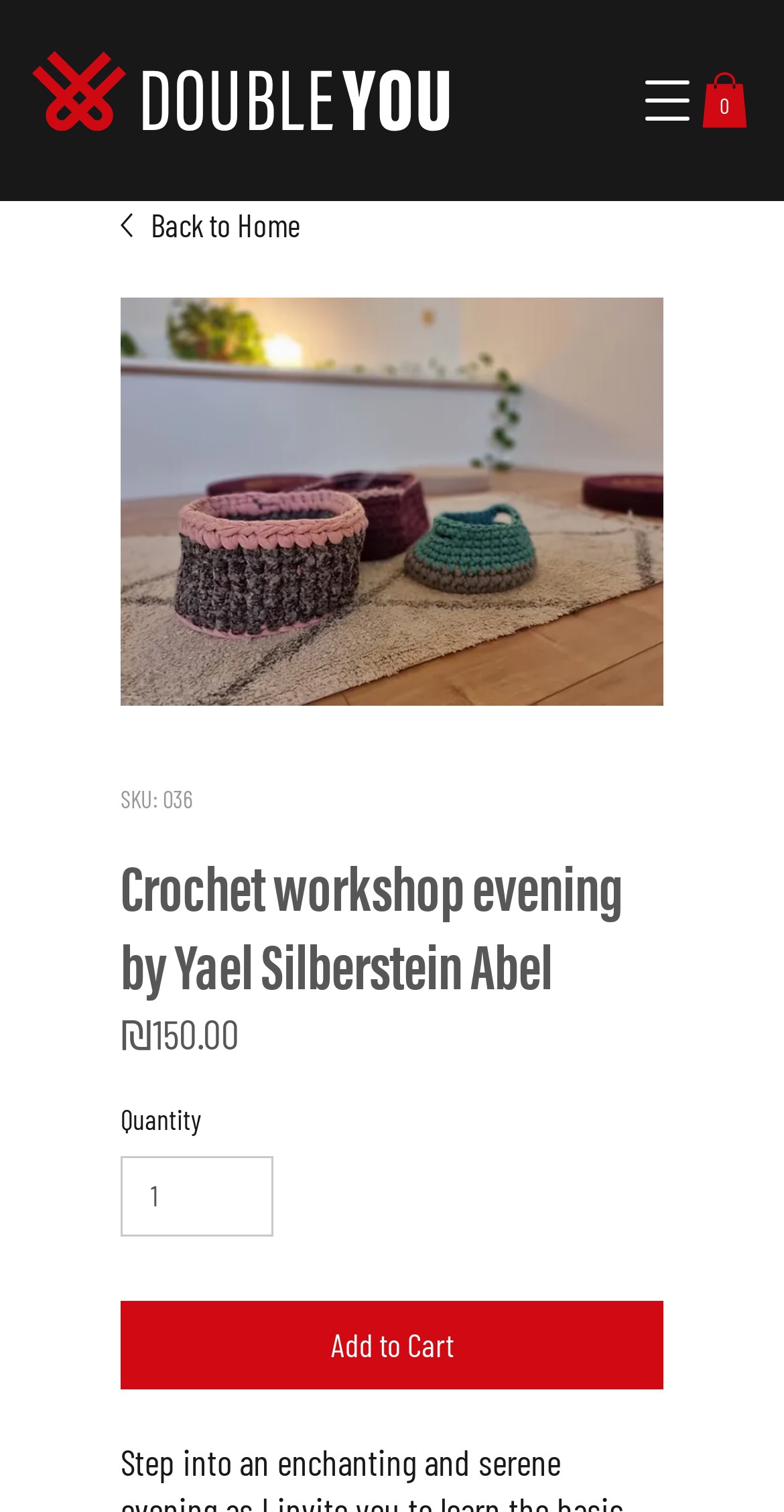Please give a concise answer to this question using a single word or phrase: 
What is the SKU of the product?

036